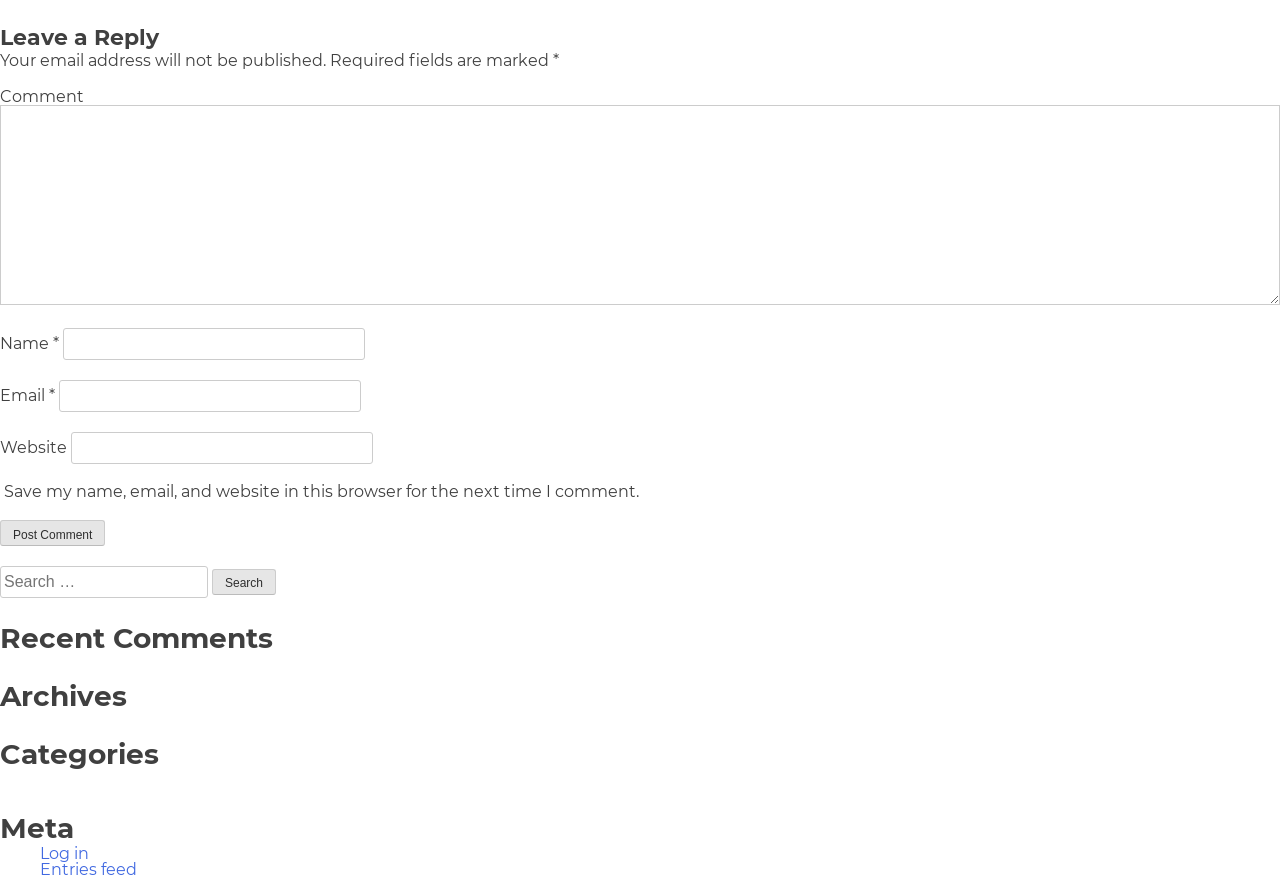Respond to the question below with a single word or phrase:
What is the required information to post a comment?

Name, Email, Comment